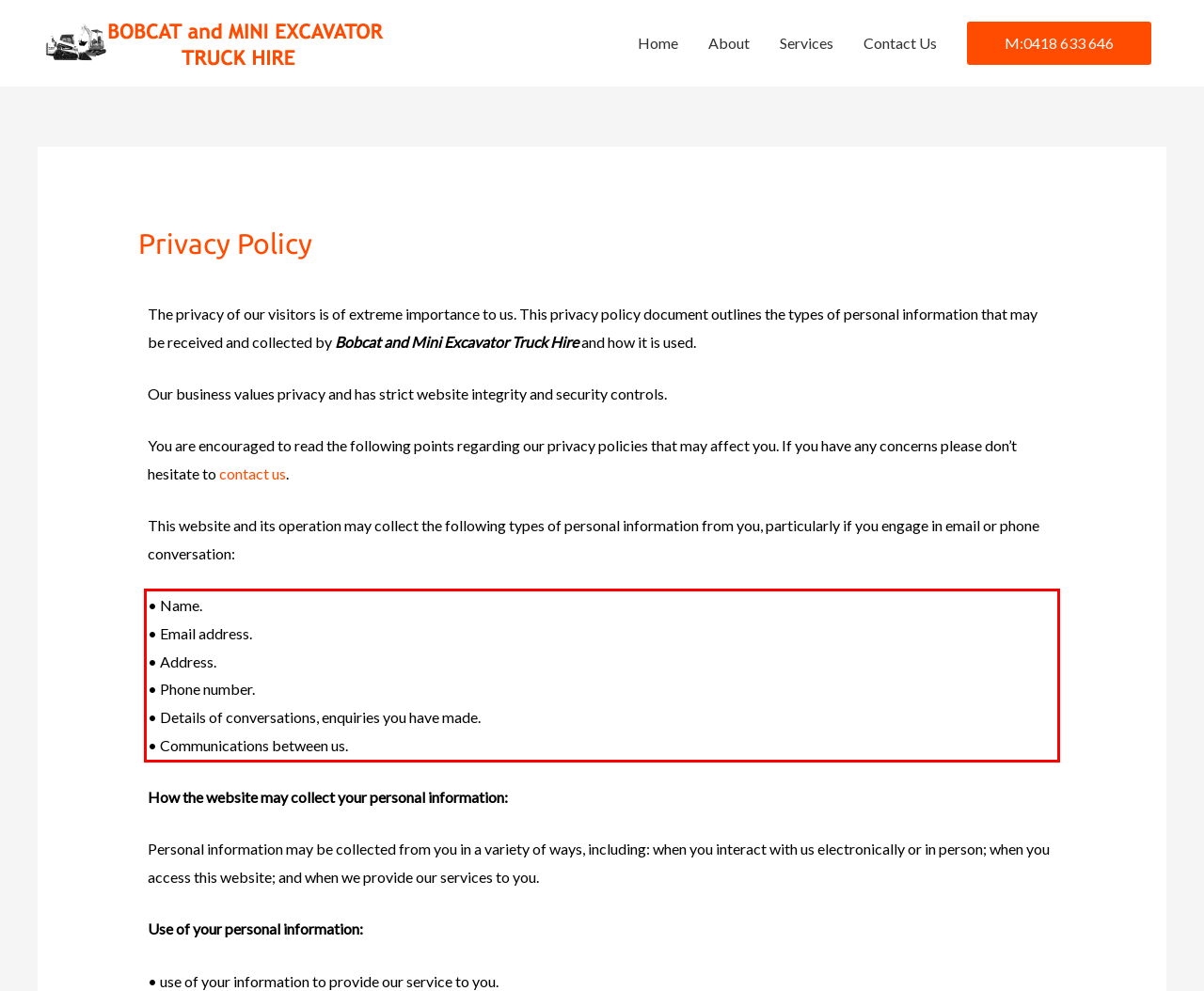Analyze the screenshot of a webpage where a red rectangle is bounding a UI element. Extract and generate the text content within this red bounding box.

• Name. • Email address. • Address. • Phone number. • Details of conversations, enquiries you have made. • Communications between us.